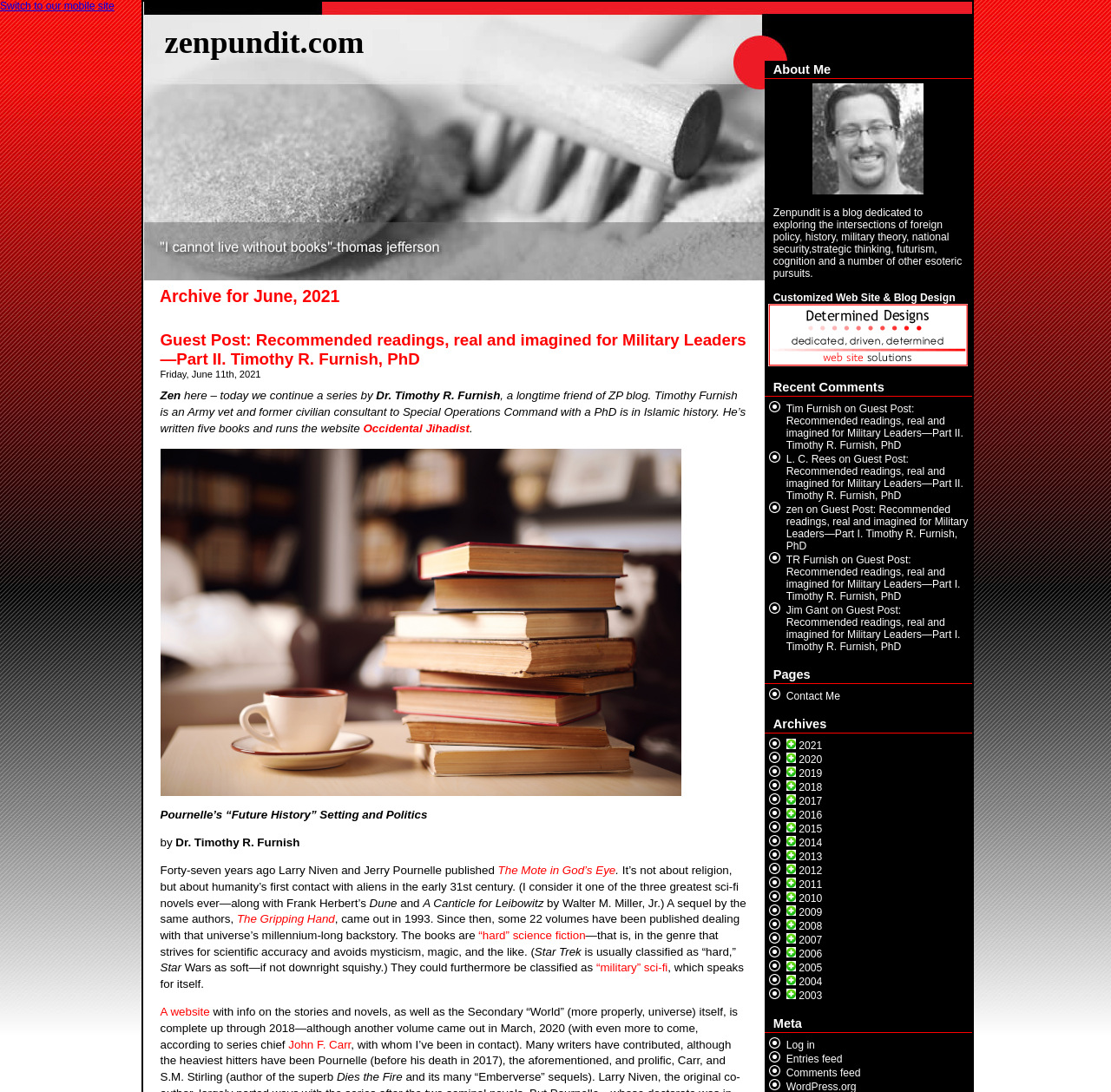Show me the bounding box coordinates of the clickable region to achieve the task as per the instruction: "check the author's information".

[0.688, 0.076, 0.875, 0.178]